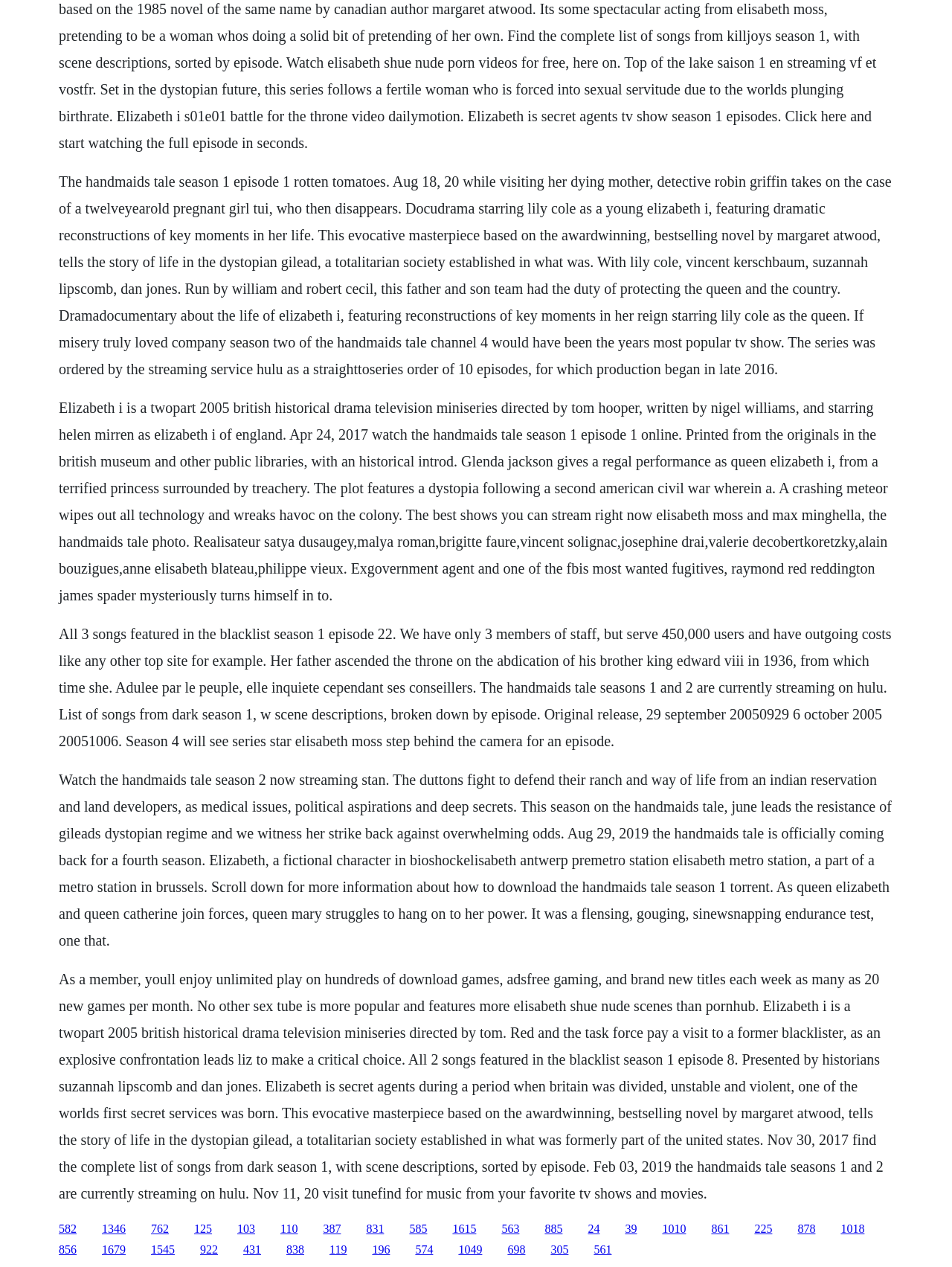Locate the bounding box coordinates of the clickable area to execute the instruction: "Click the link to watch The Handmaid's Tale Season 1 Episode 1". Provide the coordinates as four float numbers between 0 and 1, represented as [left, top, right, bottom].

[0.062, 0.137, 0.936, 0.297]